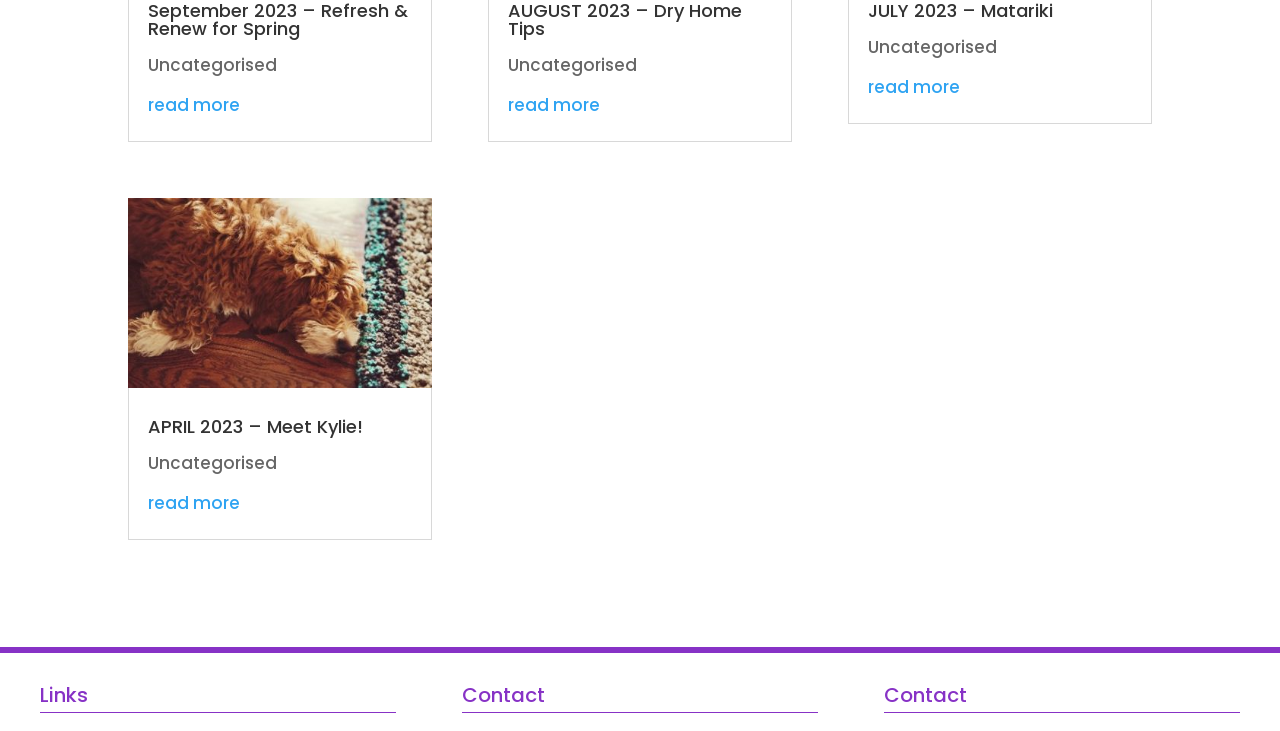What is the last section on the page?
Answer the question with as much detail as you can, using the image as a reference.

The last section on the page can be found in the StaticText element with bounding box coordinates [0.691, 0.932, 0.755, 0.971]. The OCR text of this element is 'Contact'.